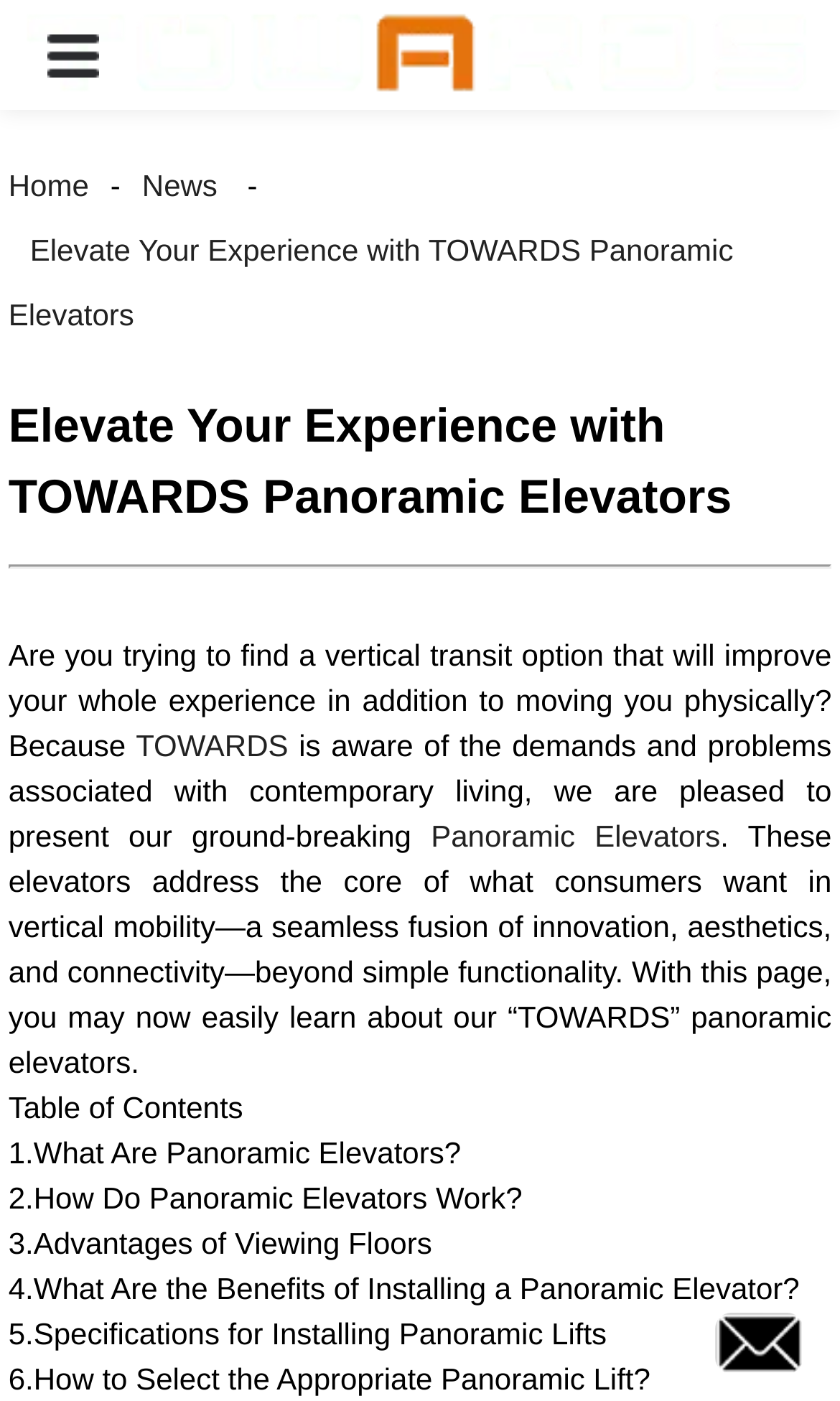Respond to the question below with a single word or phrase: What is the main benefit of panoramic elevators?

Seamless fusion of innovation, aesthetics, and connectivity